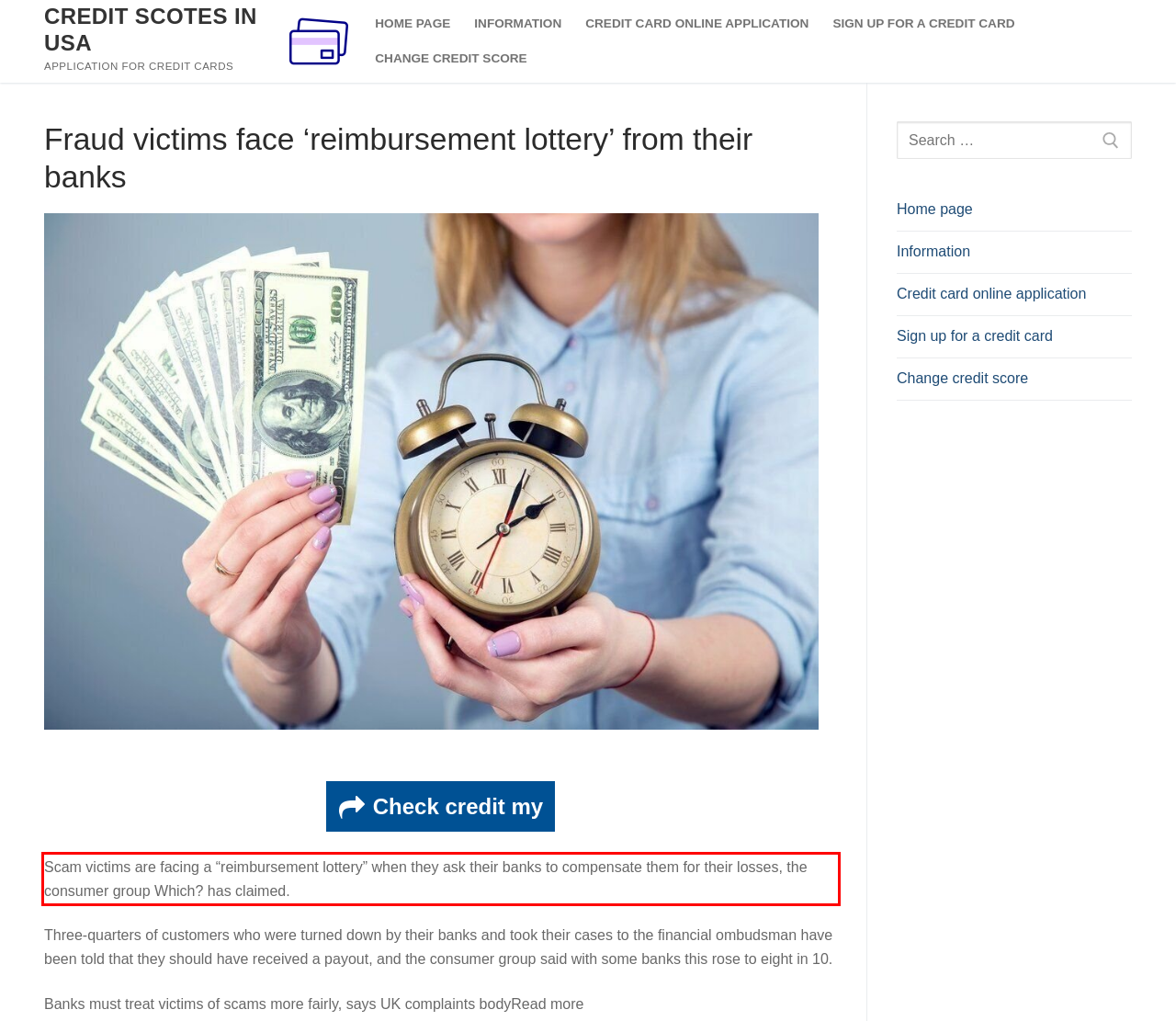Using the provided webpage screenshot, recognize the text content in the area marked by the red bounding box.

Scam victims are facing a “reimbursement lottery” when they ask their banks to compensate them for their losses, the consumer group Which? has claimed.